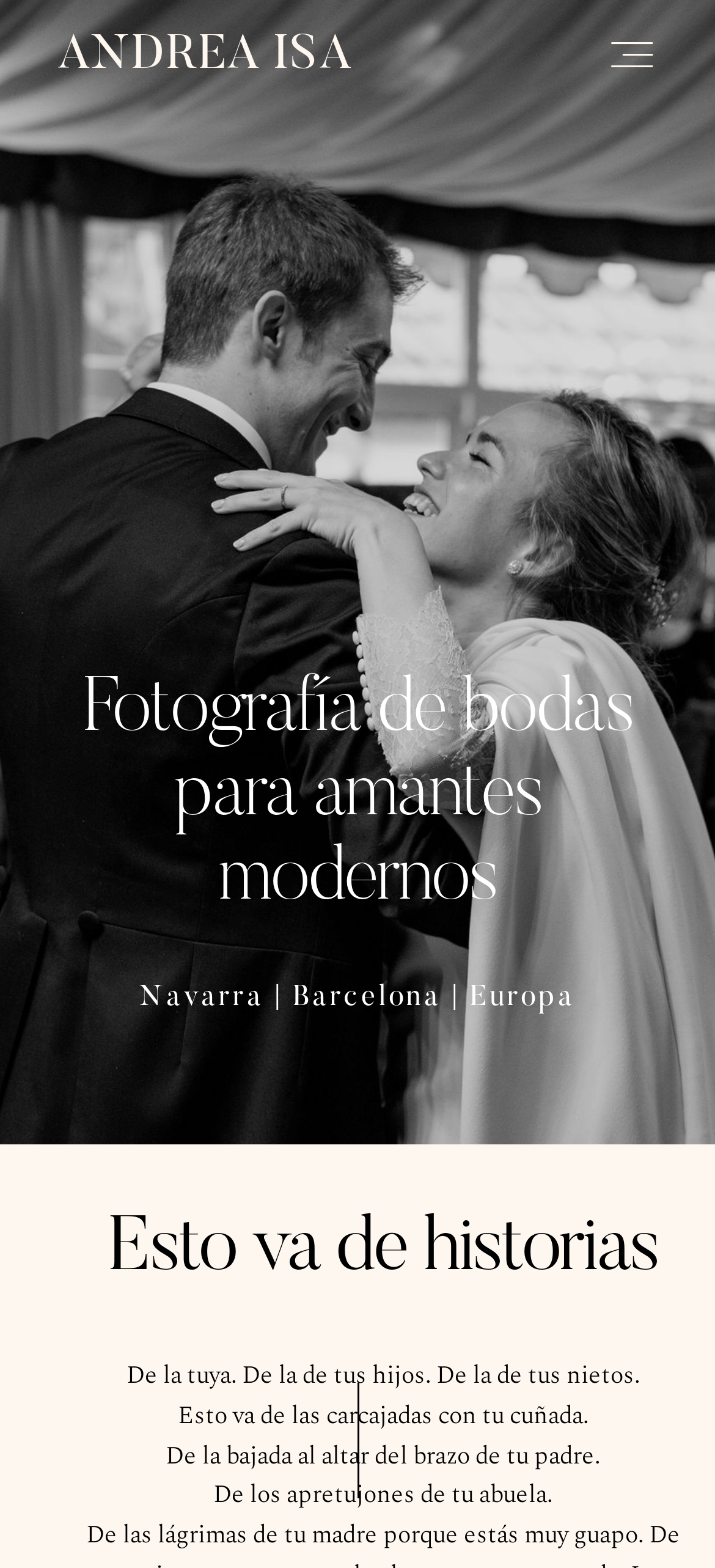Find the bounding box coordinates of the element you need to click on to perform this action: 'Go to home page'. The coordinates should be represented by four float values between 0 and 1, in the format [left, top, right, bottom].

None